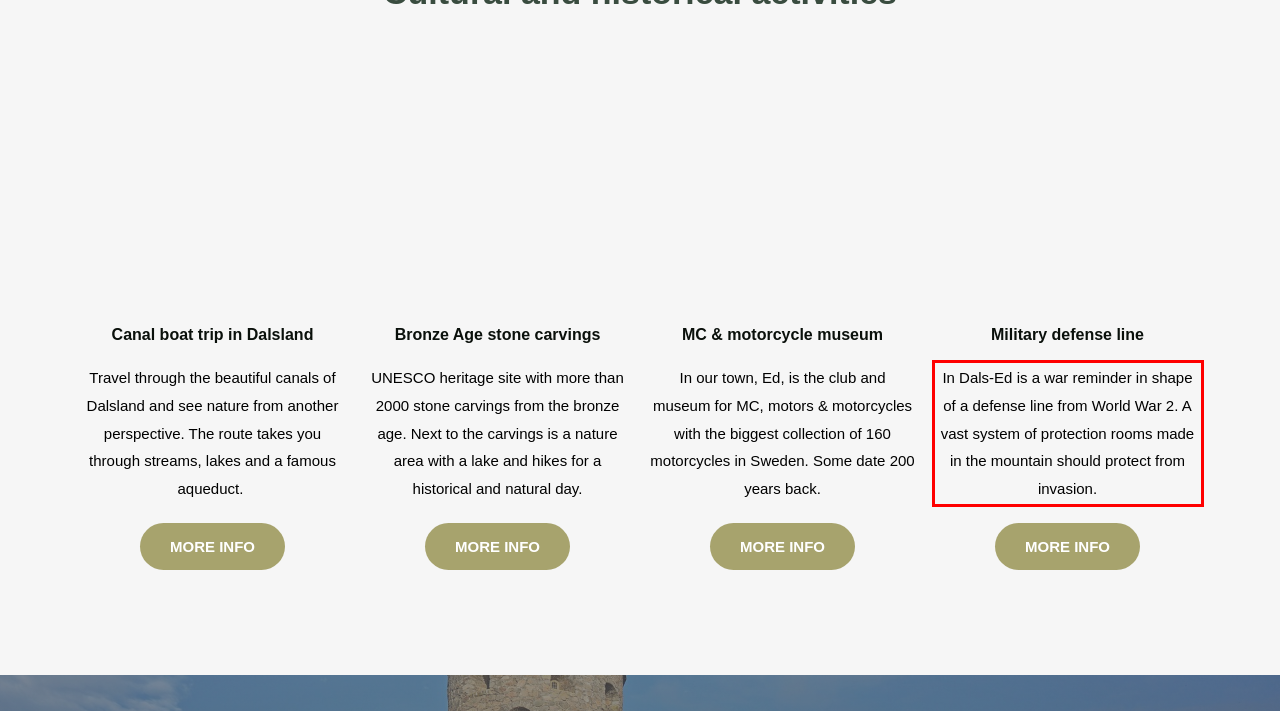Identify the text inside the red bounding box in the provided webpage screenshot and transcribe it.

In Dals-Ed is a war reminder in shape of a defense line from World War 2. A vast system of protection rooms made in the mountain should protect from invasion.